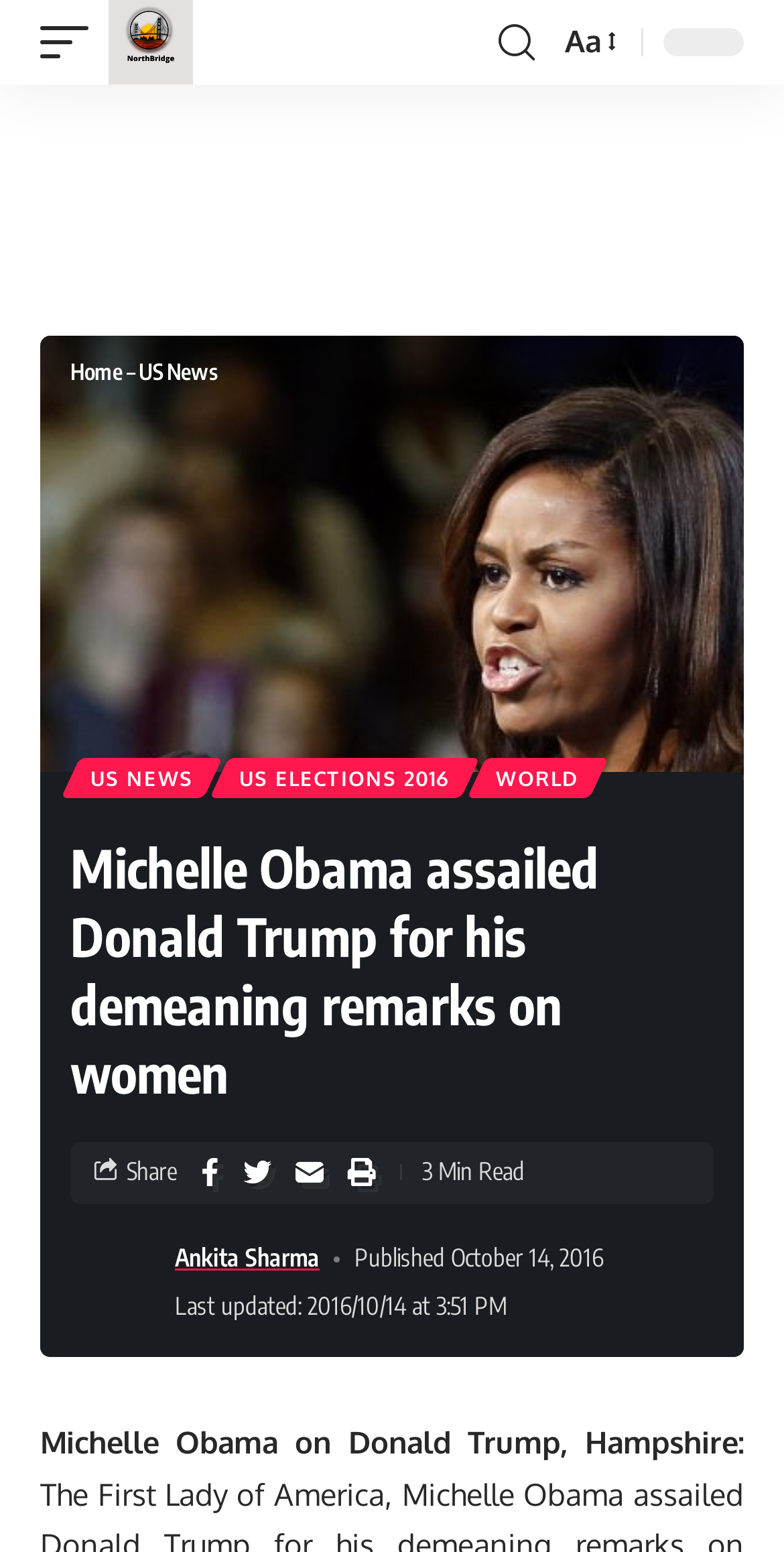How many categories are listed in the navigation bar?
Provide a well-explained and detailed answer to the question.

The navigation bar contains three categories: 'US News', 'US ELECTIONS 2016', and 'WORLD'. These categories are listed as links in the navigation bar.